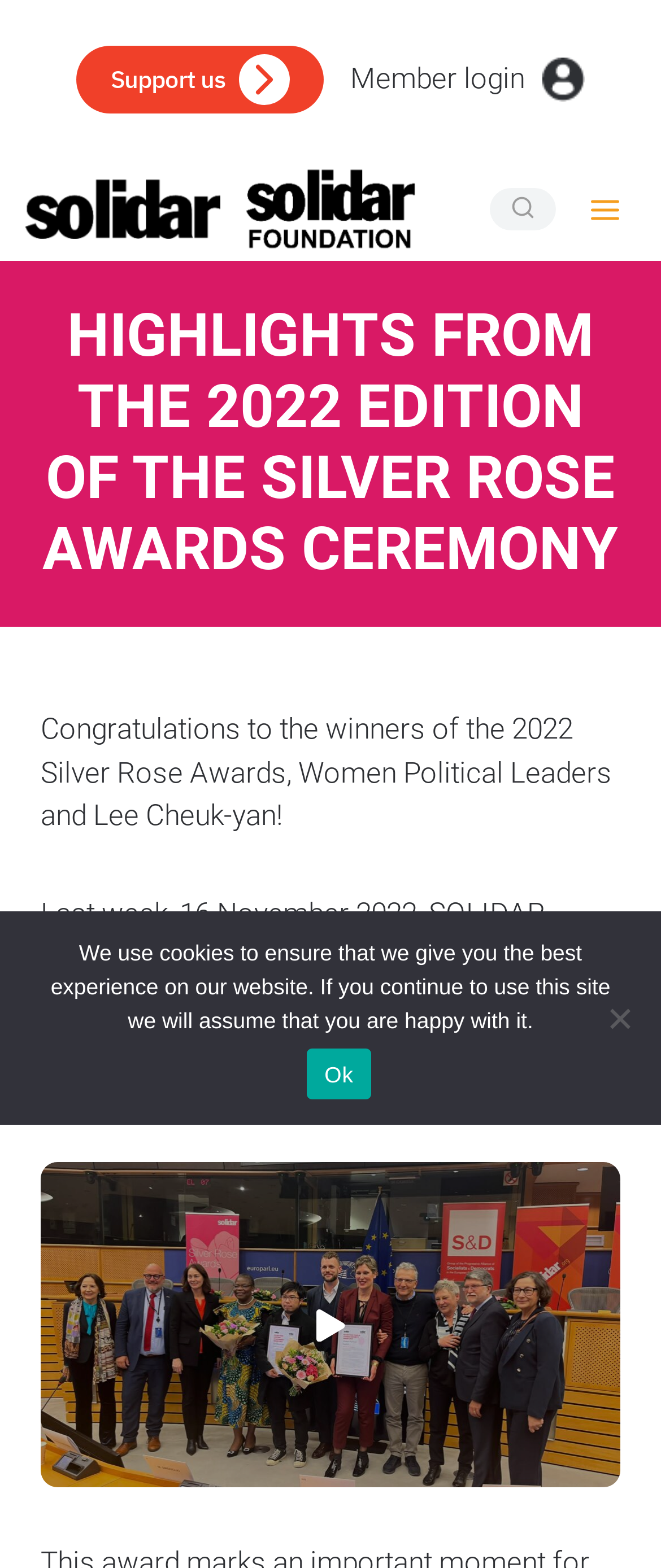How many images are on the webpage?
Answer the question with as much detail as possible.

I counted the image elements on the webpage, which are the 'yser avatar' image, the 'solidar.org' image, and the 'Play' image, so there are 3 images in total.